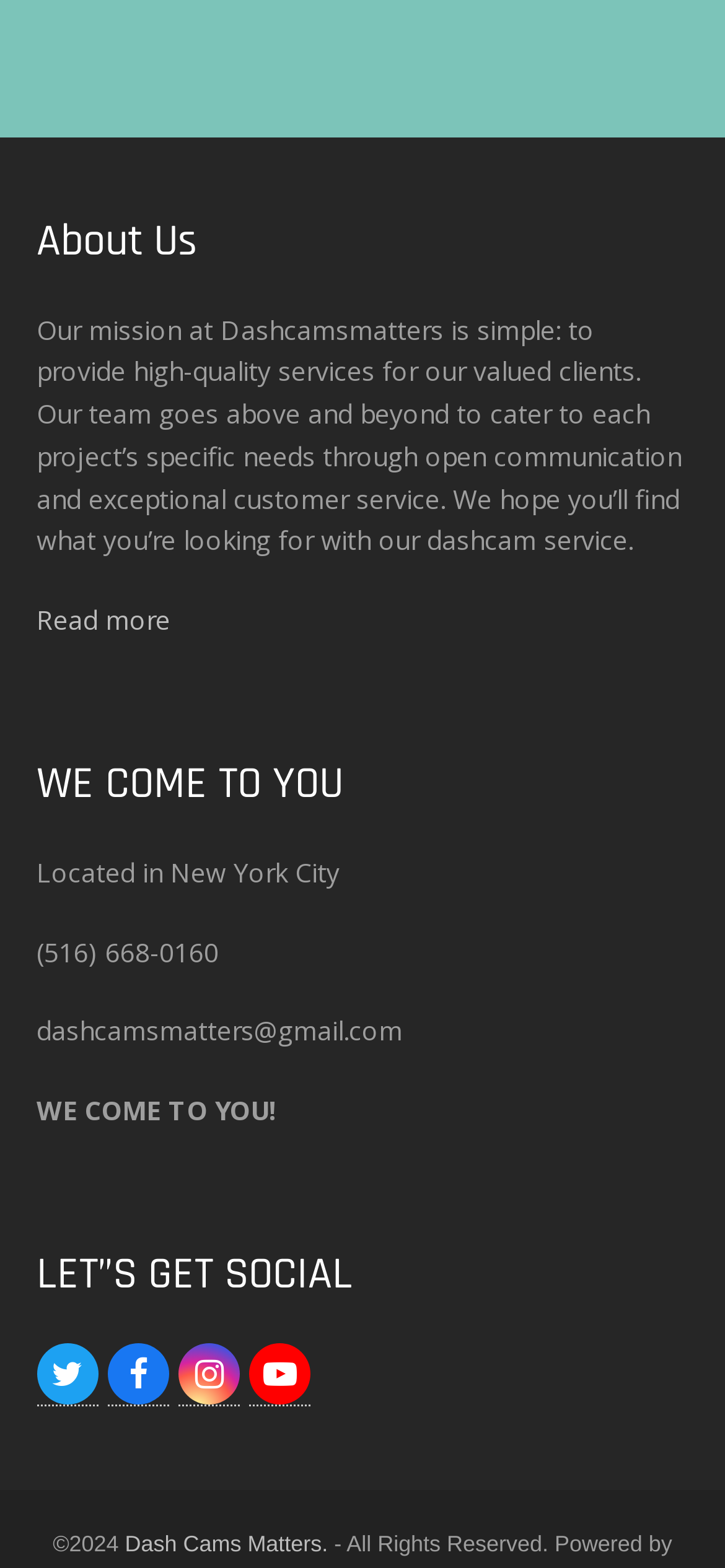What is the mission of Dashcamsmatters?
Look at the image and answer the question using a single word or phrase.

Provide high-quality services